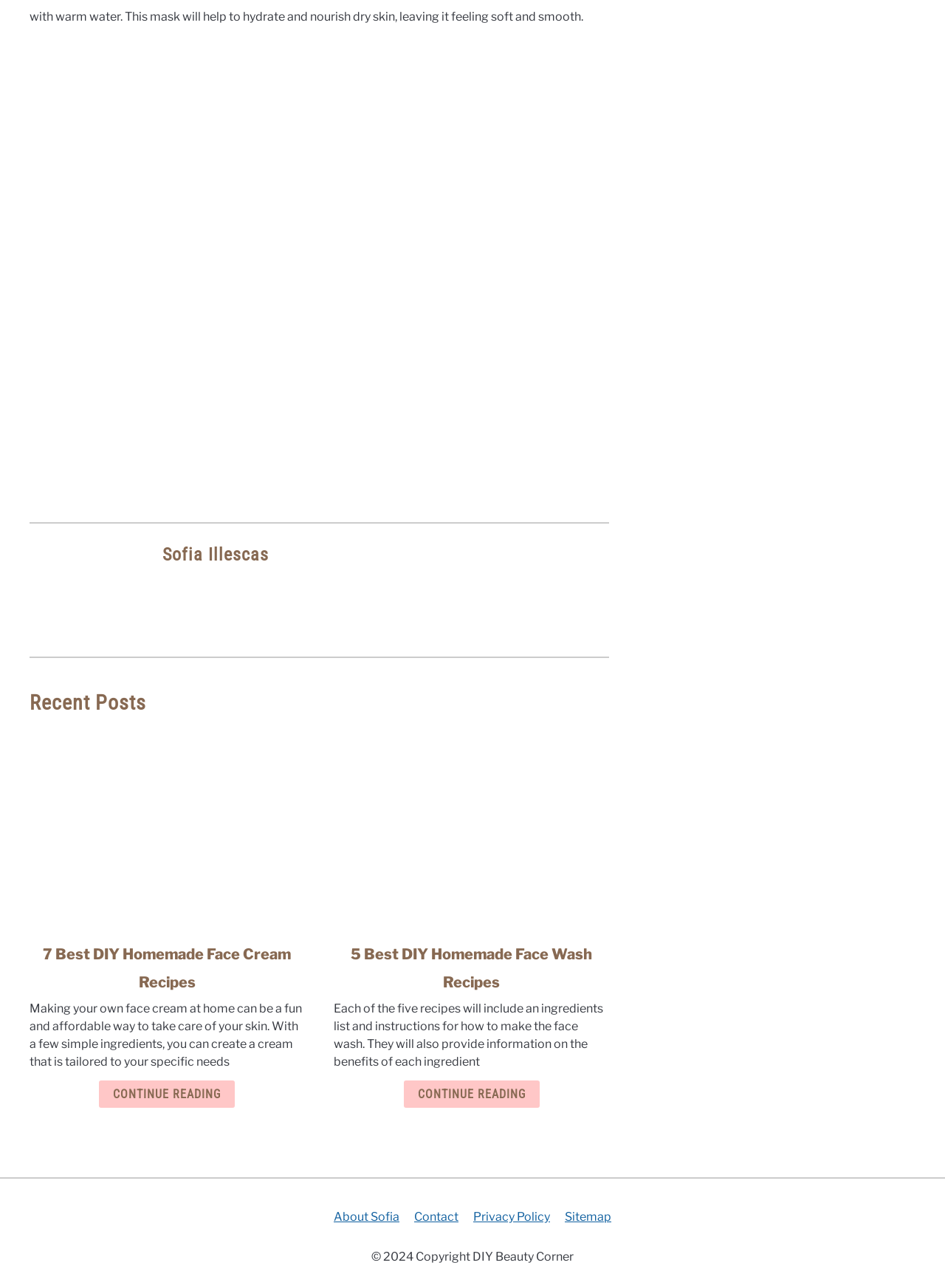Kindly provide the bounding box coordinates of the section you need to click on to fulfill the given instruction: "Click on the 'BANK NEWS' link".

None